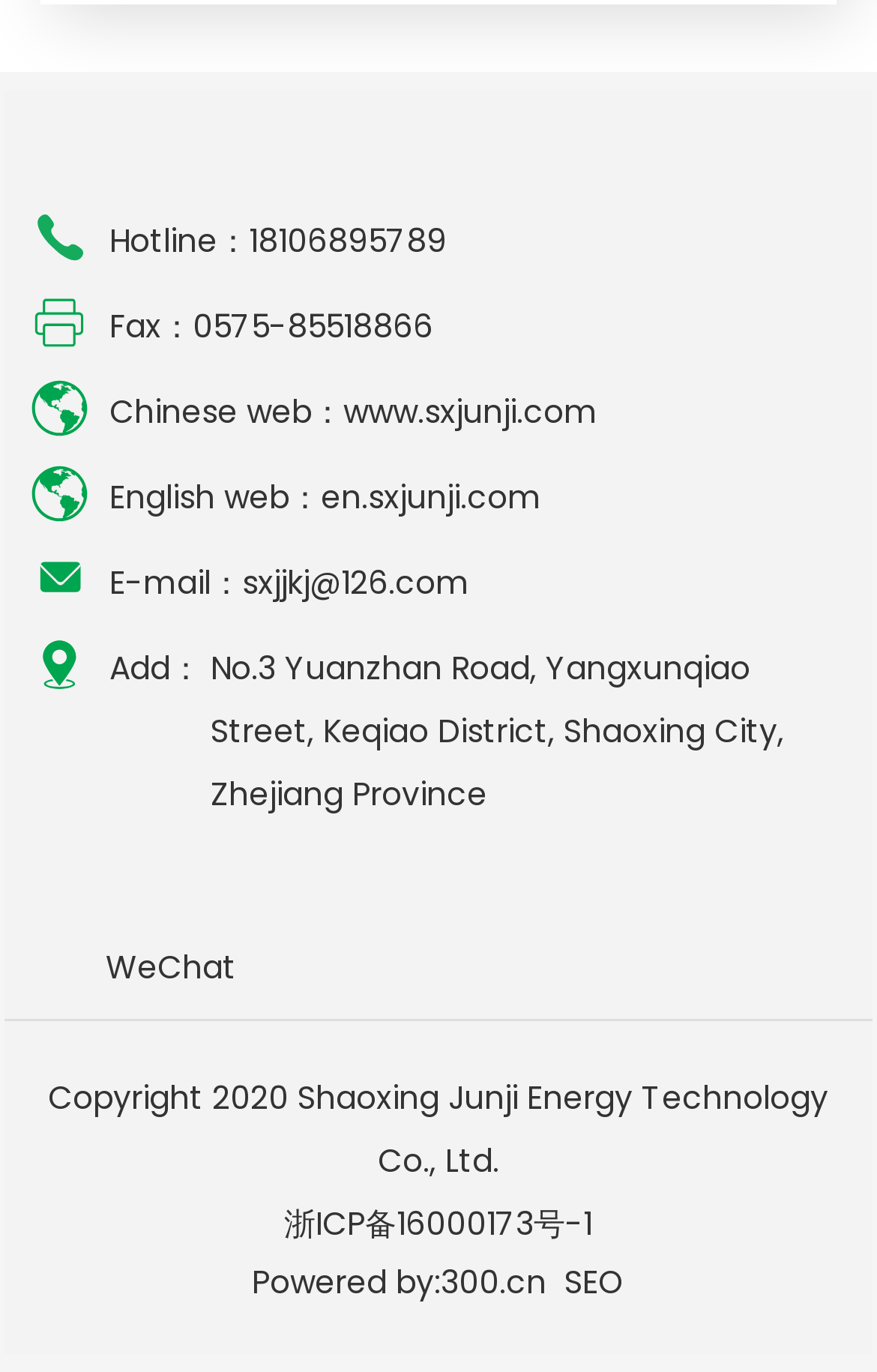Identify the coordinates of the bounding box for the element that must be clicked to accomplish the instruction: "Read the Blog".

None